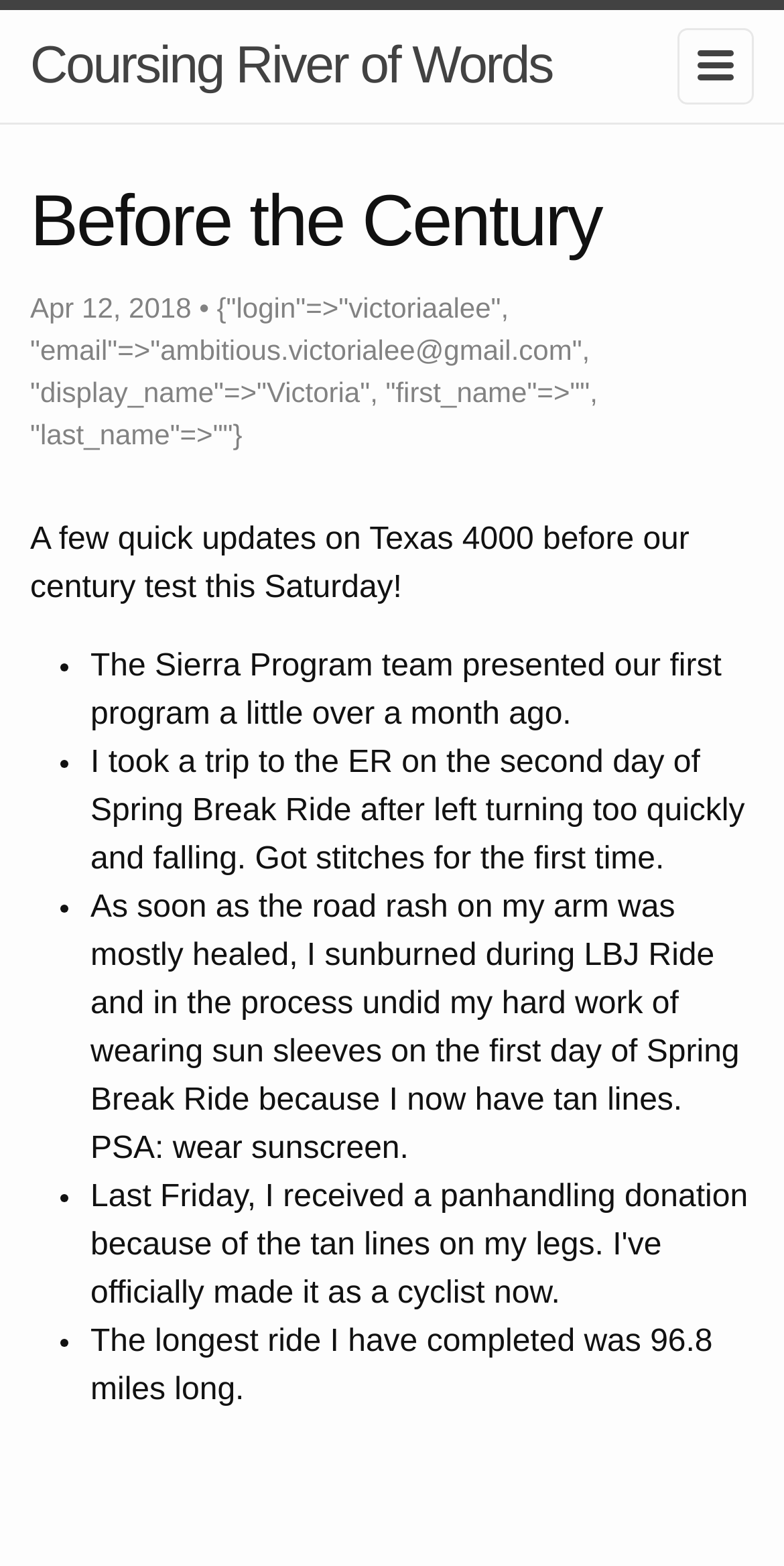Using the format (top-left x, top-left y, bottom-right x, bottom-right y), and given the element description, identify the bounding box coordinates within the screenshot: Coursing River of Words

[0.038, 0.006, 0.704, 0.076]